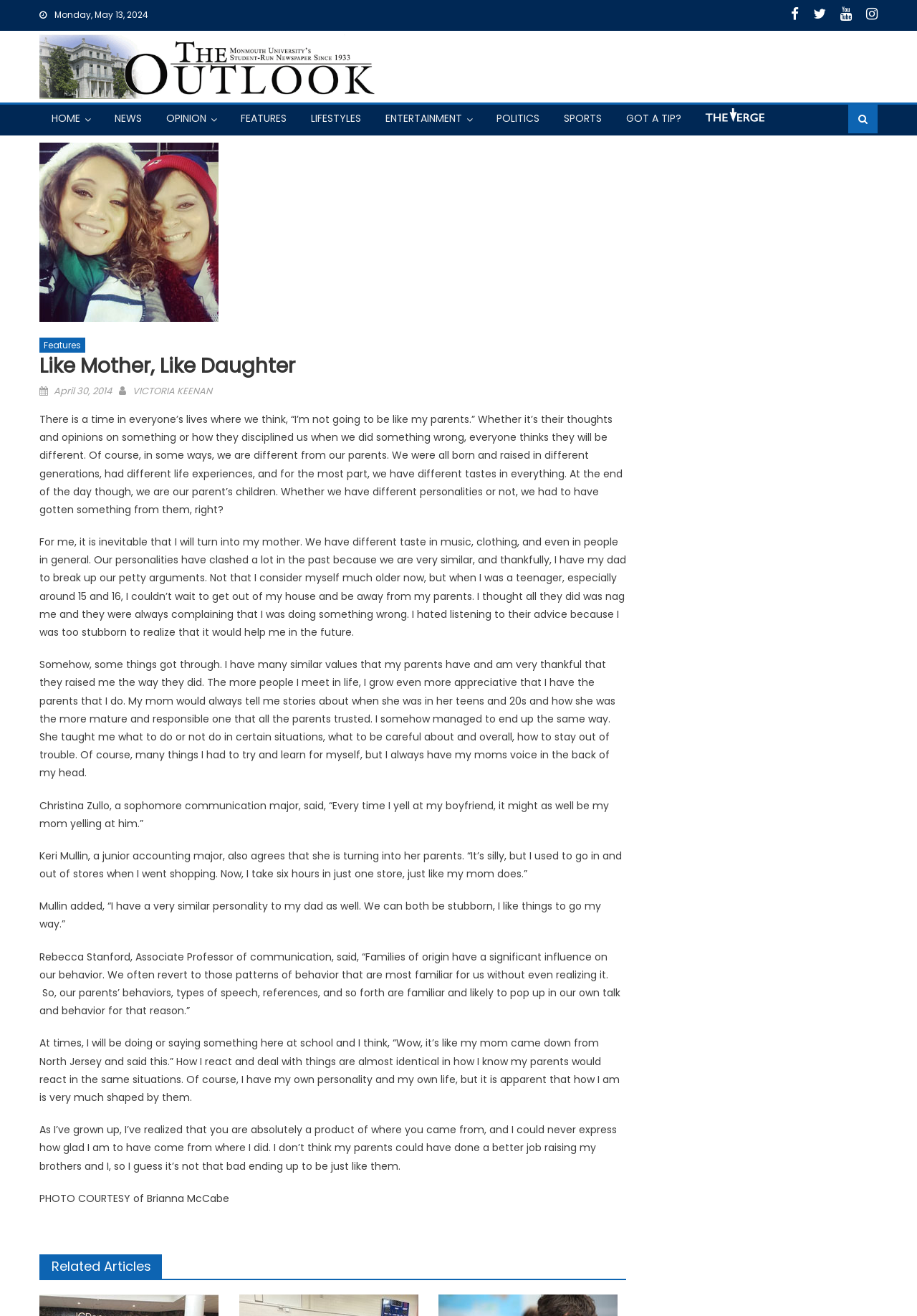Identify the bounding box coordinates for the region of the element that should be clicked to carry out the instruction: "Read the article 'Like Mother, Like Daughter'". The bounding box coordinates should be four float numbers between 0 and 1, i.e., [left, top, right, bottom].

[0.043, 0.269, 0.683, 0.287]